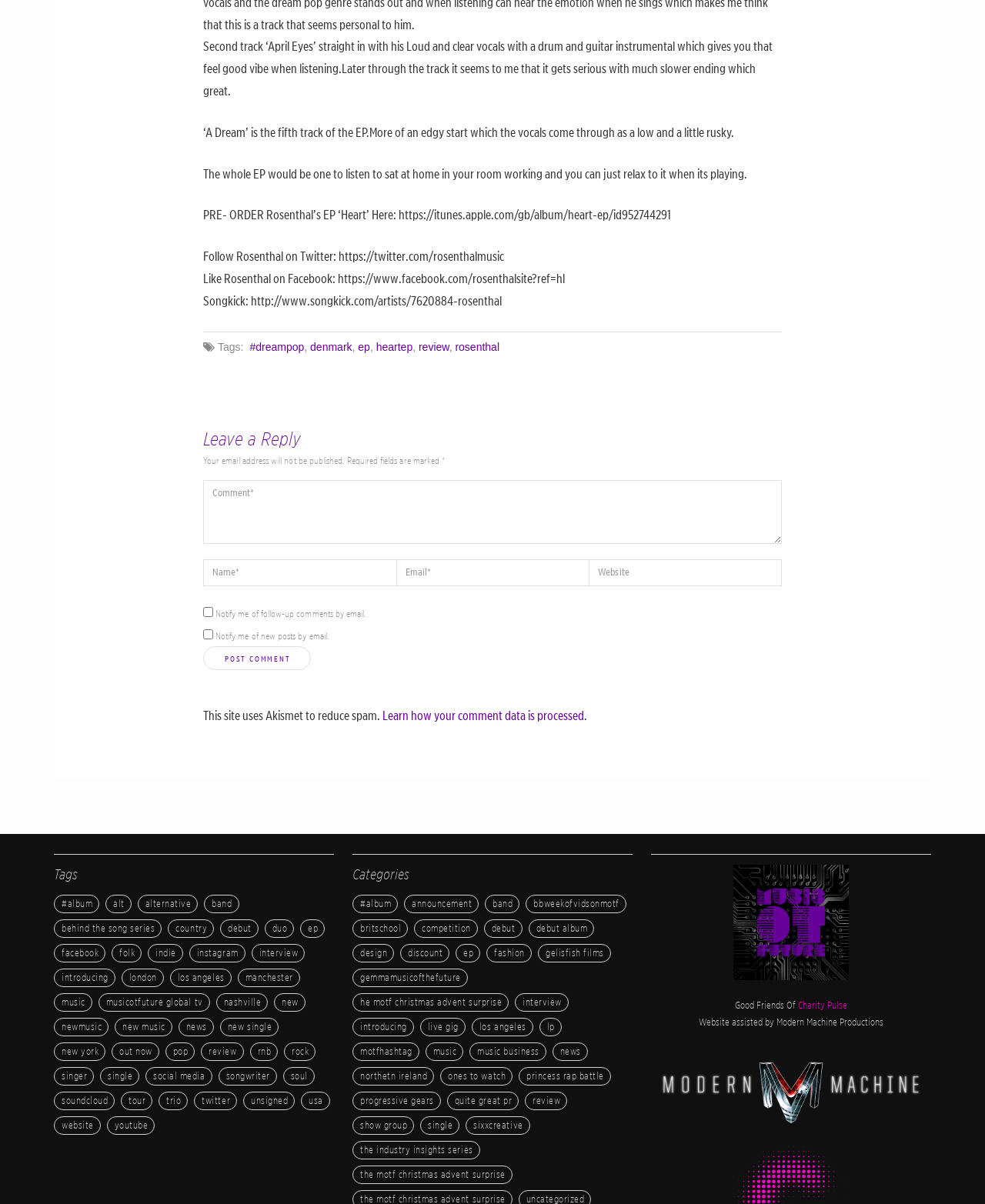Provide the bounding box coordinates of the HTML element described by the text: "Submission Guidelines".

None